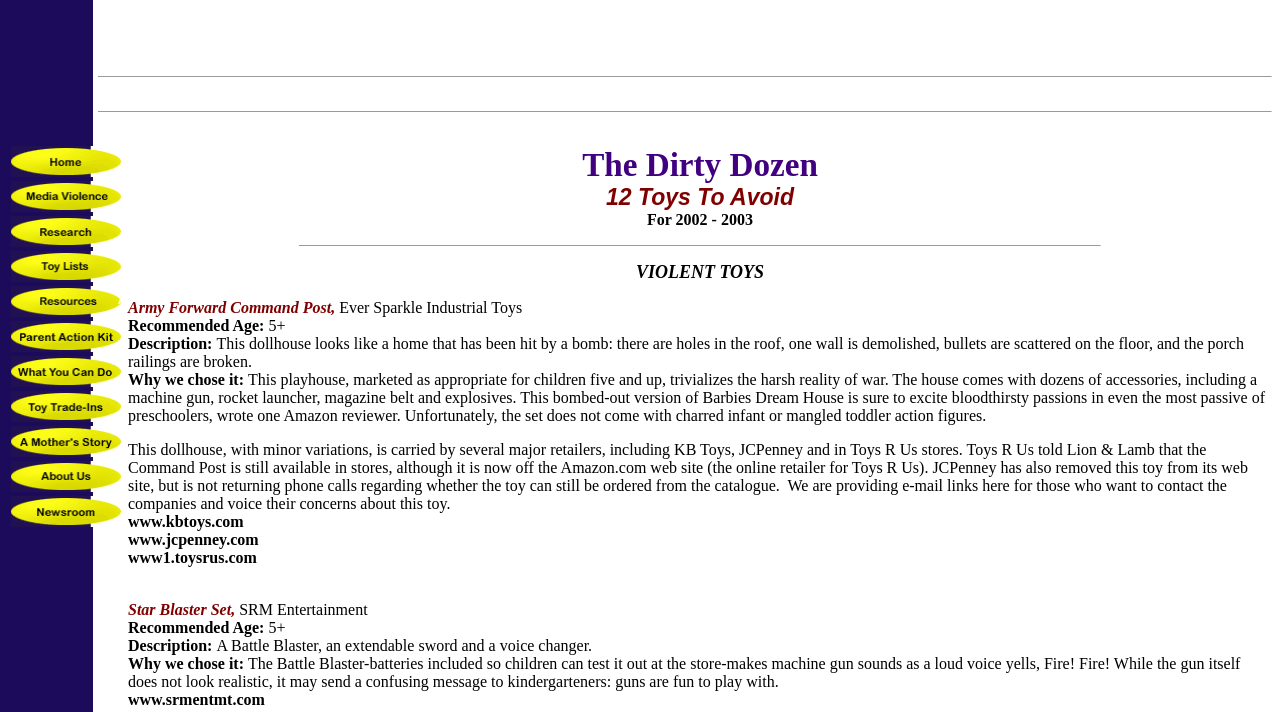Please determine the bounding box coordinates, formatted as (top-left x, top-left y, bottom-right x, bottom-right y), with all values as floating point numbers between 0 and 1. Identify the bounding box of the region described as: alt="Link to Research" name="fpAnimswapImgFP37"

[0.006, 0.327, 0.098, 0.351]